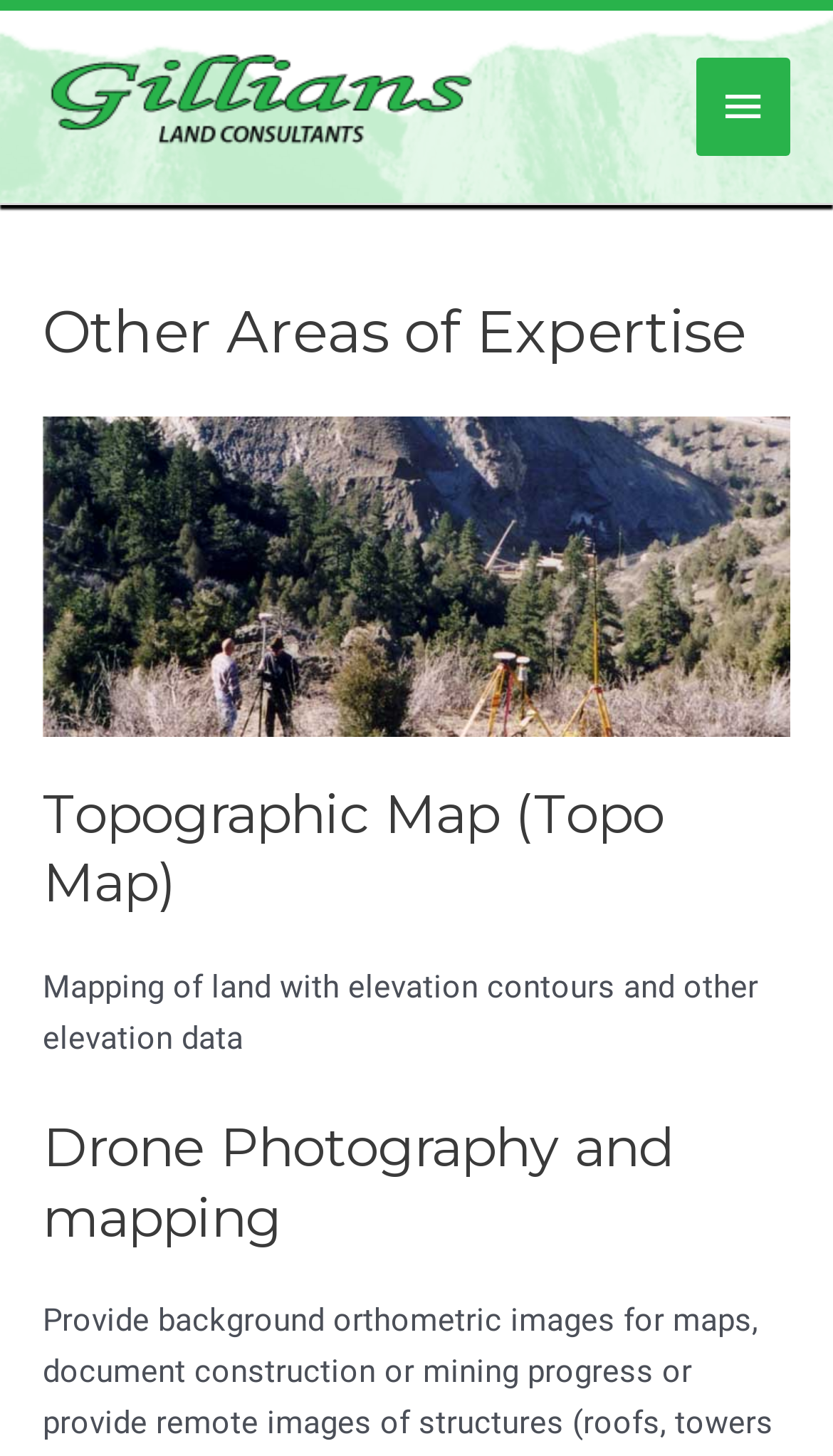Can you locate the main headline on this webpage and provide its text content?

Other Areas of Expertise